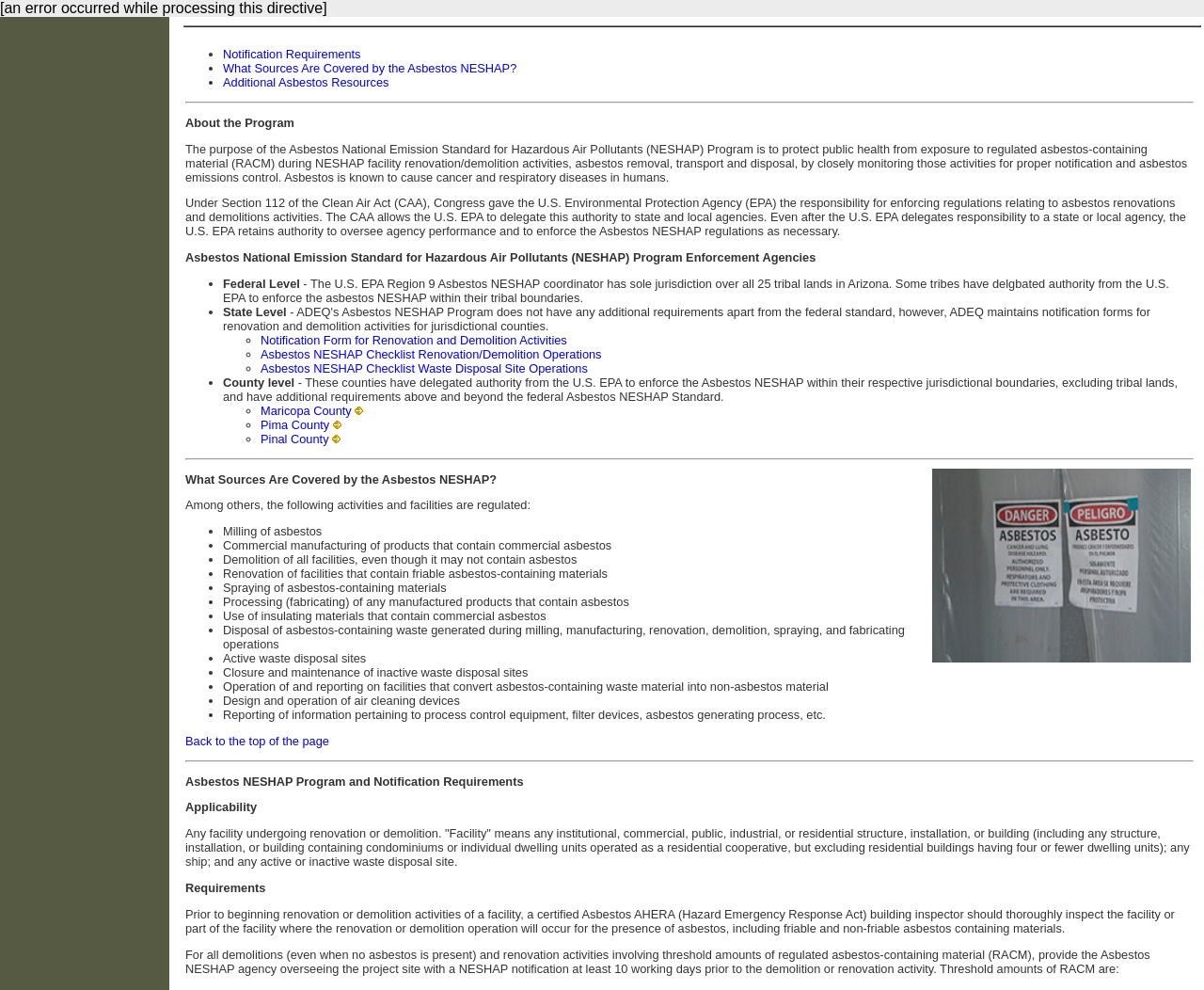Can you determine the bounding box coordinates of the area that needs to be clicked to fulfill the following instruction: "View What Sources Are Covered by the Asbestos NESHAP?"?

[0.185, 0.062, 0.429, 0.076]